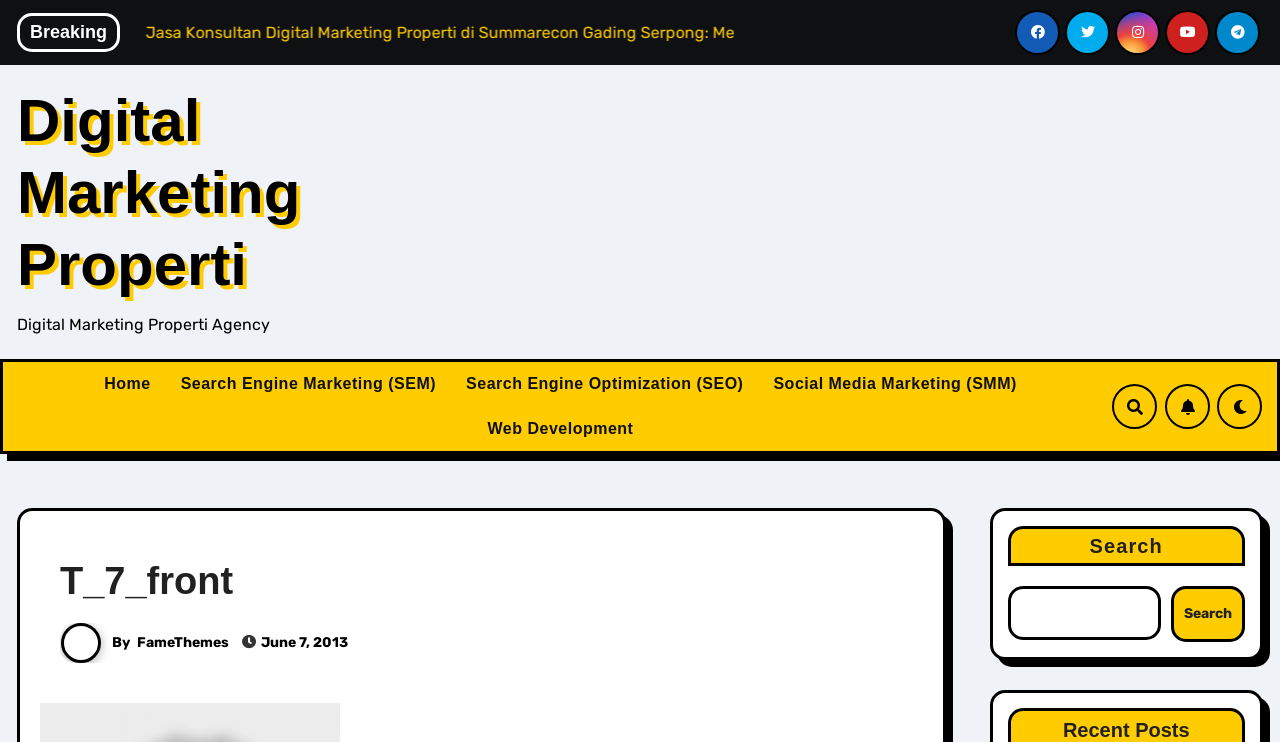Specify the bounding box coordinates of the element's region that should be clicked to achieve the following instruction: "Visit T_7_front website". The bounding box coordinates consist of four float numbers between 0 and 1, in the format [left, top, right, bottom].

[0.047, 0.755, 0.182, 0.812]